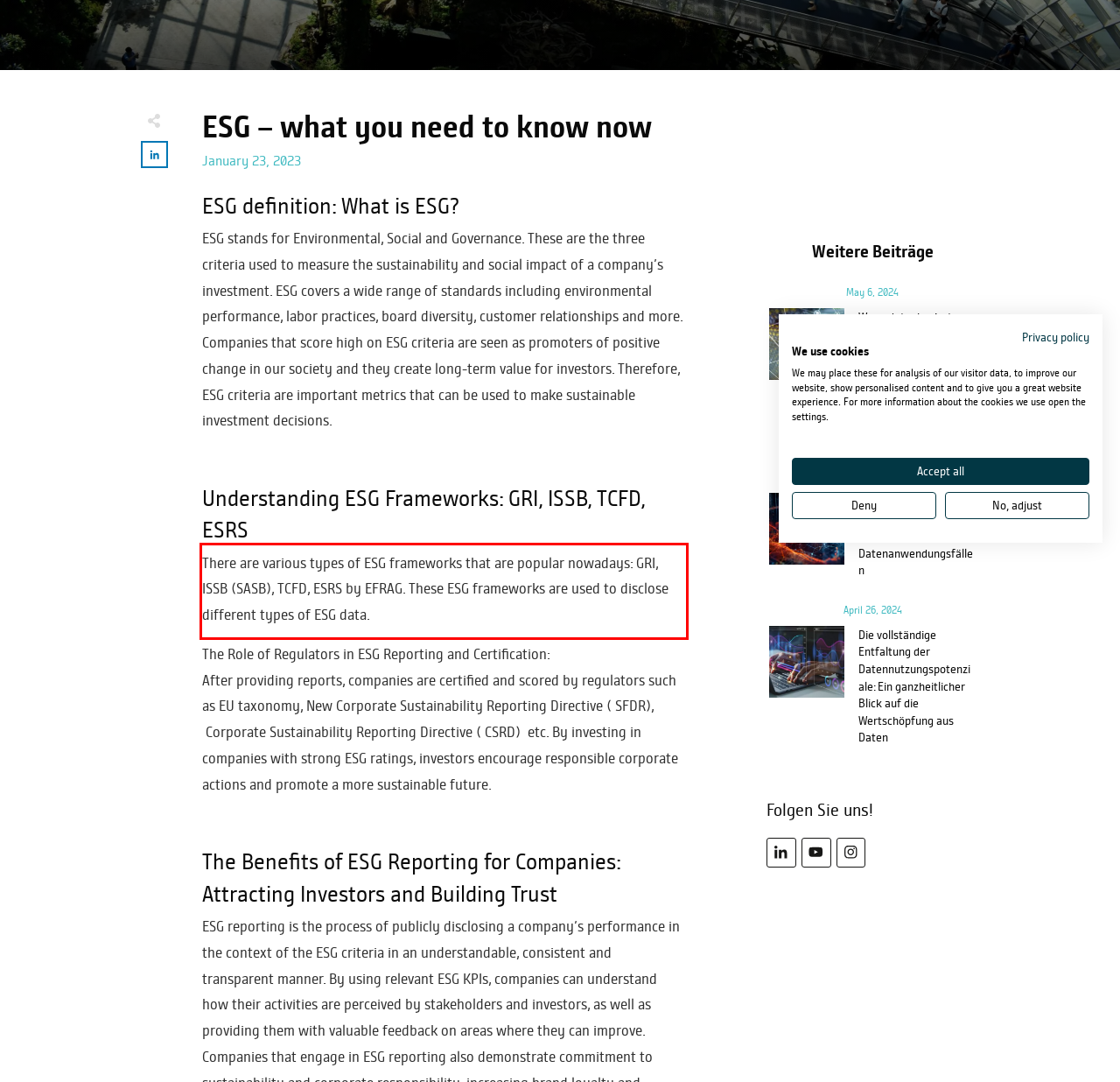Within the screenshot of the webpage, there is a red rectangle. Please recognize and generate the text content inside this red bounding box.

There are various types of ESG frameworks that are popular nowadays: GRI, ISSB (SASB), TCFD, ESRS by EFRAG. These ESG frameworks are used to disclose different types of ESG data.